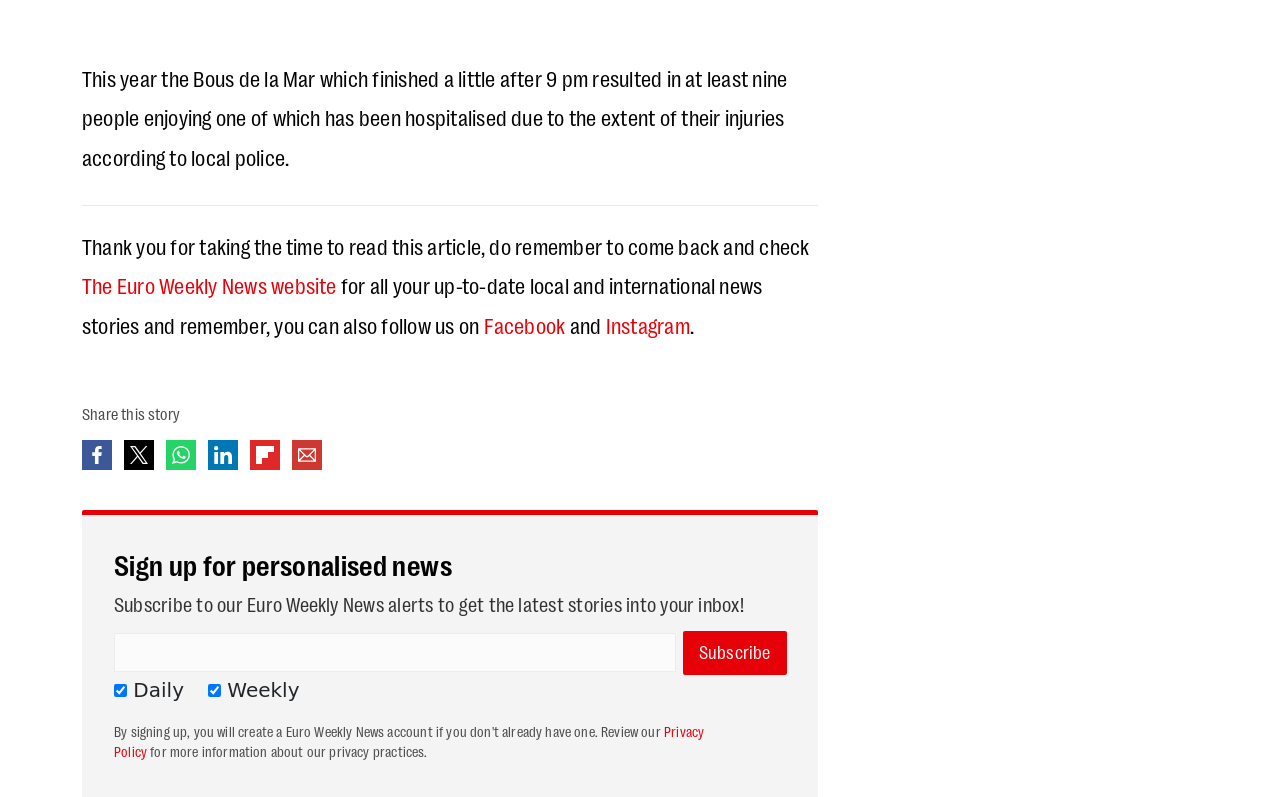Locate the bounding box coordinates of the clickable area to execute the instruction: "Share this story on Facebook". Provide the coordinates as four float numbers between 0 and 1, represented as [left, top, right, bottom].

[0.064, 0.552, 0.088, 0.59]